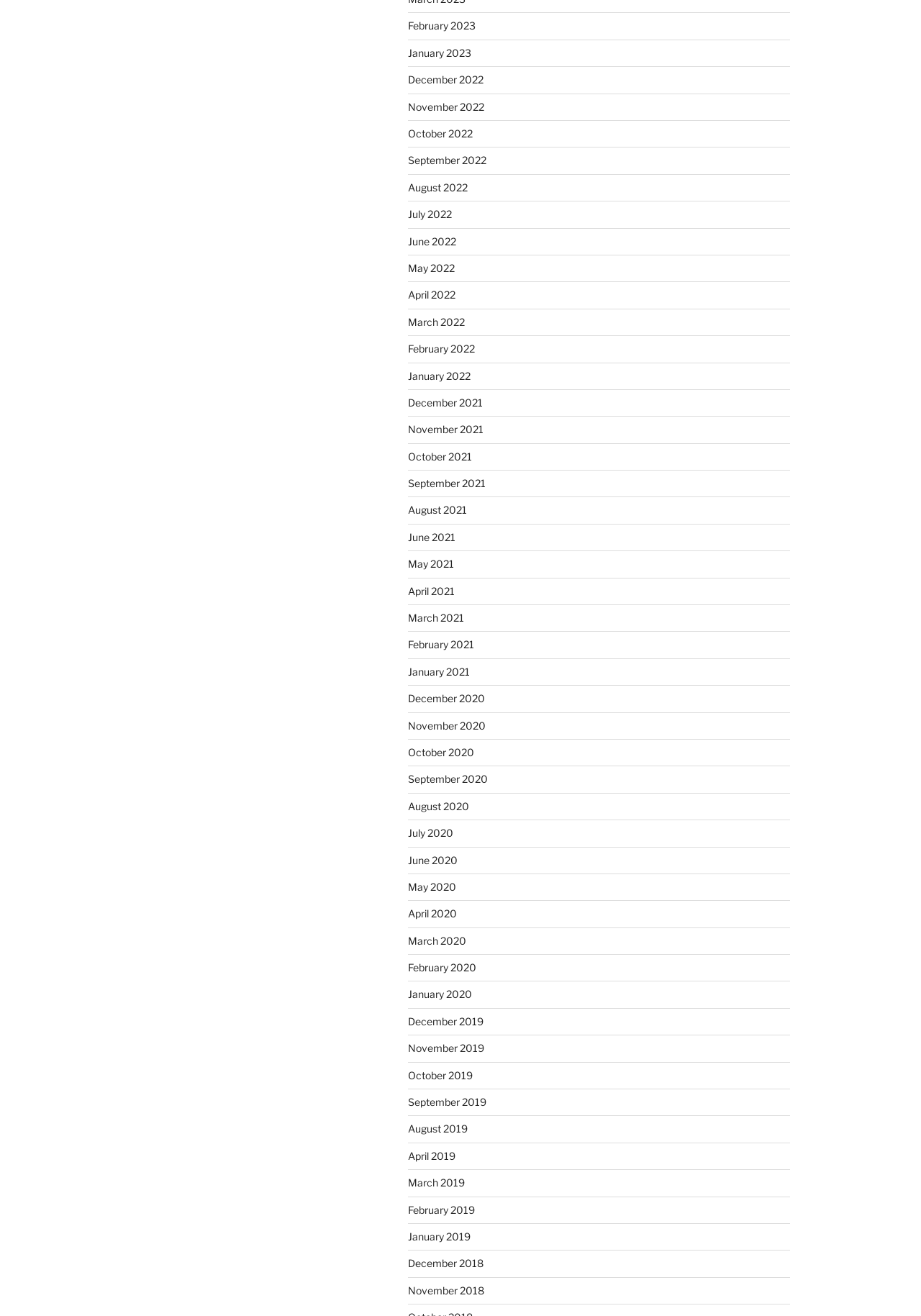Highlight the bounding box of the UI element that corresponds to this description: "June 2021".

[0.443, 0.403, 0.494, 0.413]